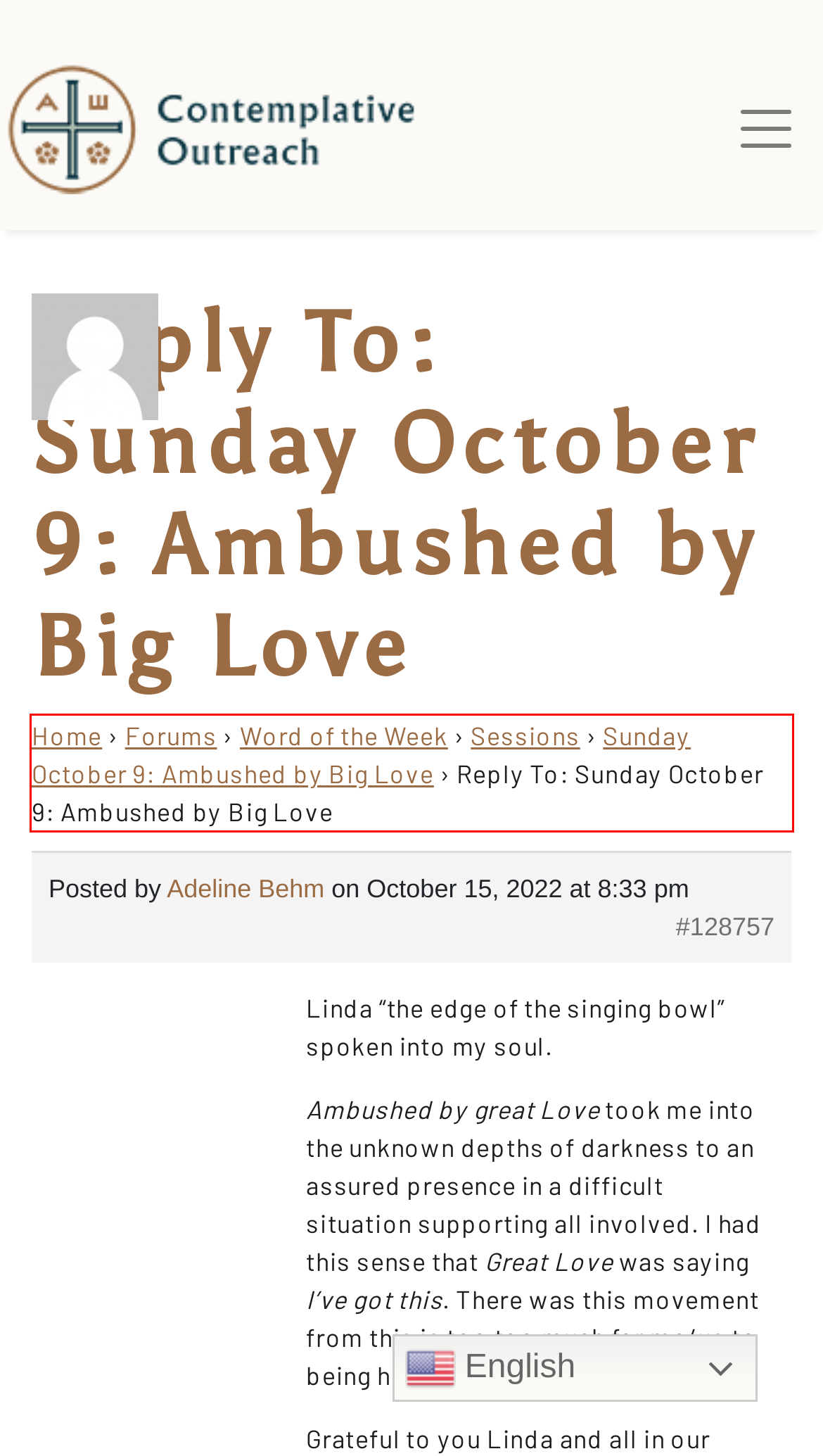From the screenshot of the webpage, locate the red bounding box and extract the text contained within that area.

Home › Forums › Word of the Week › Sessions › Sunday October 9: Ambushed by Big Love › Reply To: Sunday October 9: Ambushed by Big Love